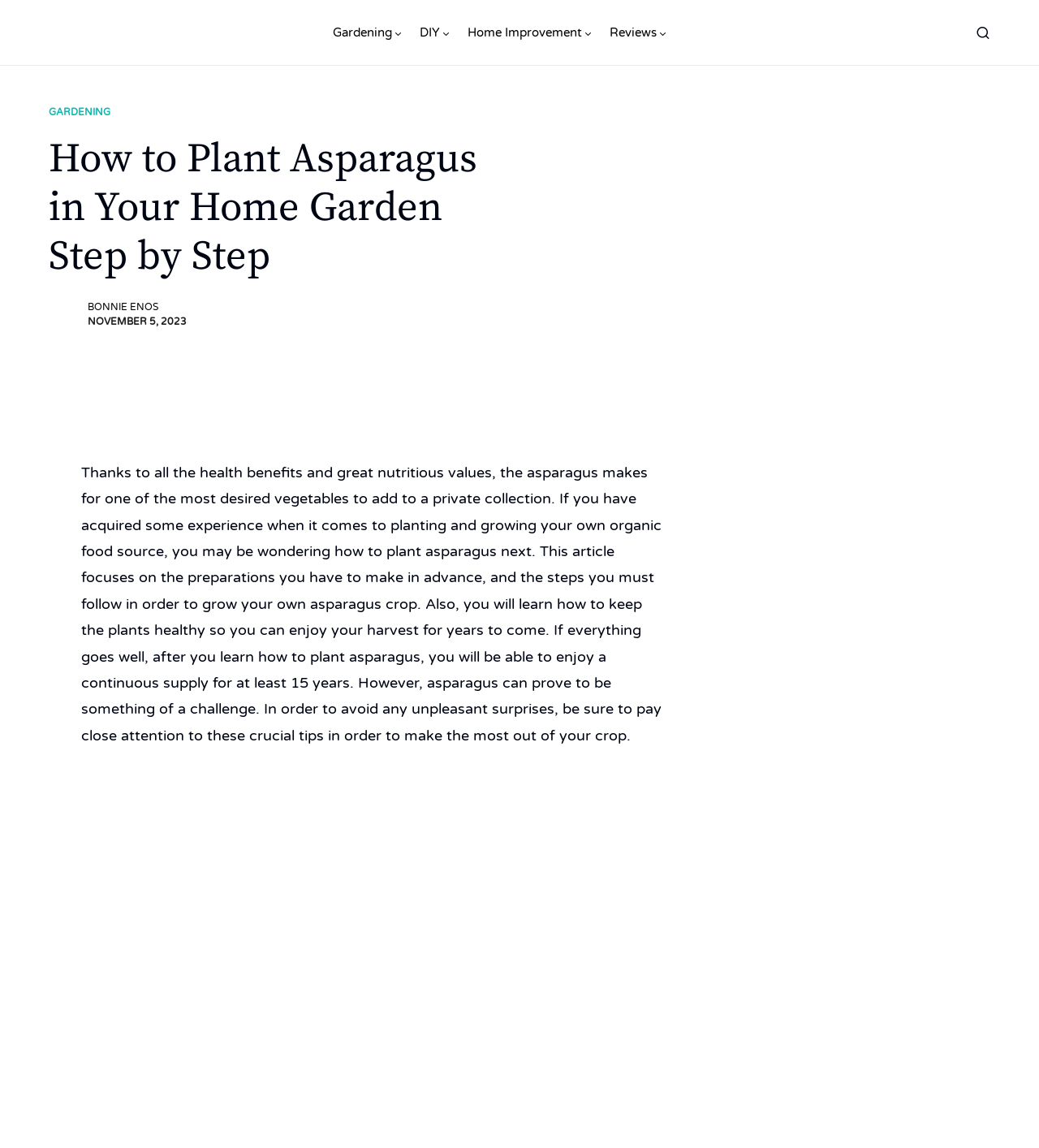What is the topic of this article?
Answer the question with just one word or phrase using the image.

Planting asparagus